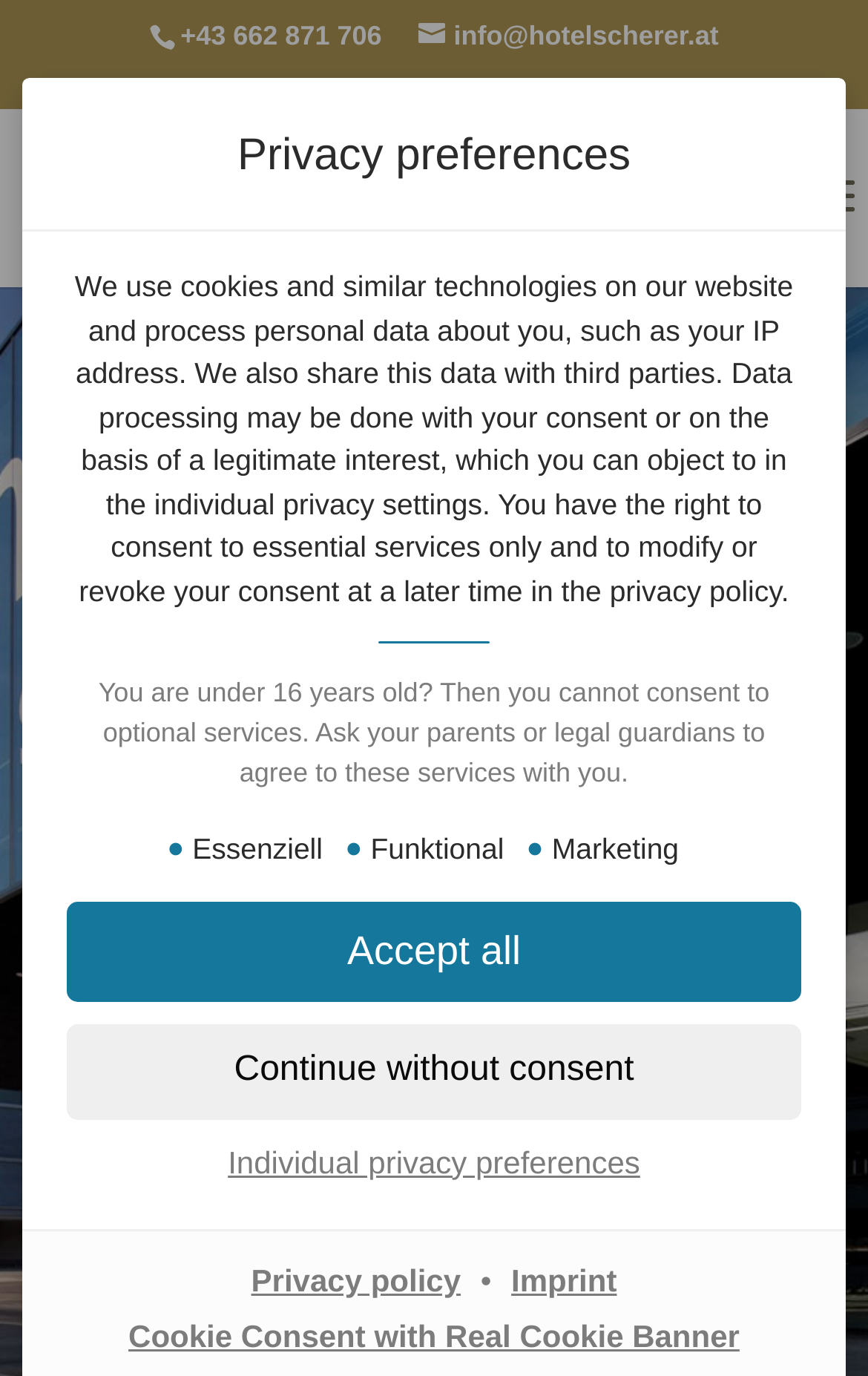Detail the various sections and features present on the webpage.

The webpage appears to be related to the Messezentrum Salzburg, a trade fair location, and the 4-star Hotel Scherer, which is located nearby. 

At the top of the page, there are three links: a phone number '+43 662 871 706', an email address 'info@hotelscherer.at', and the hotel's name 'Hotel Scherer', accompanied by a small image of the hotel. 

Below these links, there is a heading that reads 'The Messezentrum Salzburg', which takes up a significant portion of the page. 

On the left side of the page, there is a section related to privacy preferences, which includes a brief description of how the website uses cookies and processes personal data. This section also provides options for users to consent to essential services, modify or revoke their consent, and access individual privacy settings. 

Within this section, there are several static text elements, including a message for users under 16 years old, and a list of options labeled 'Essenziell', 'Funktional', and 'Marketing', each accompanied by a checkbox. 

At the bottom of the page, there are several links, including 'Privacy policy', 'Imprint', and 'Cookie Consent with Real Cookie Banner'.